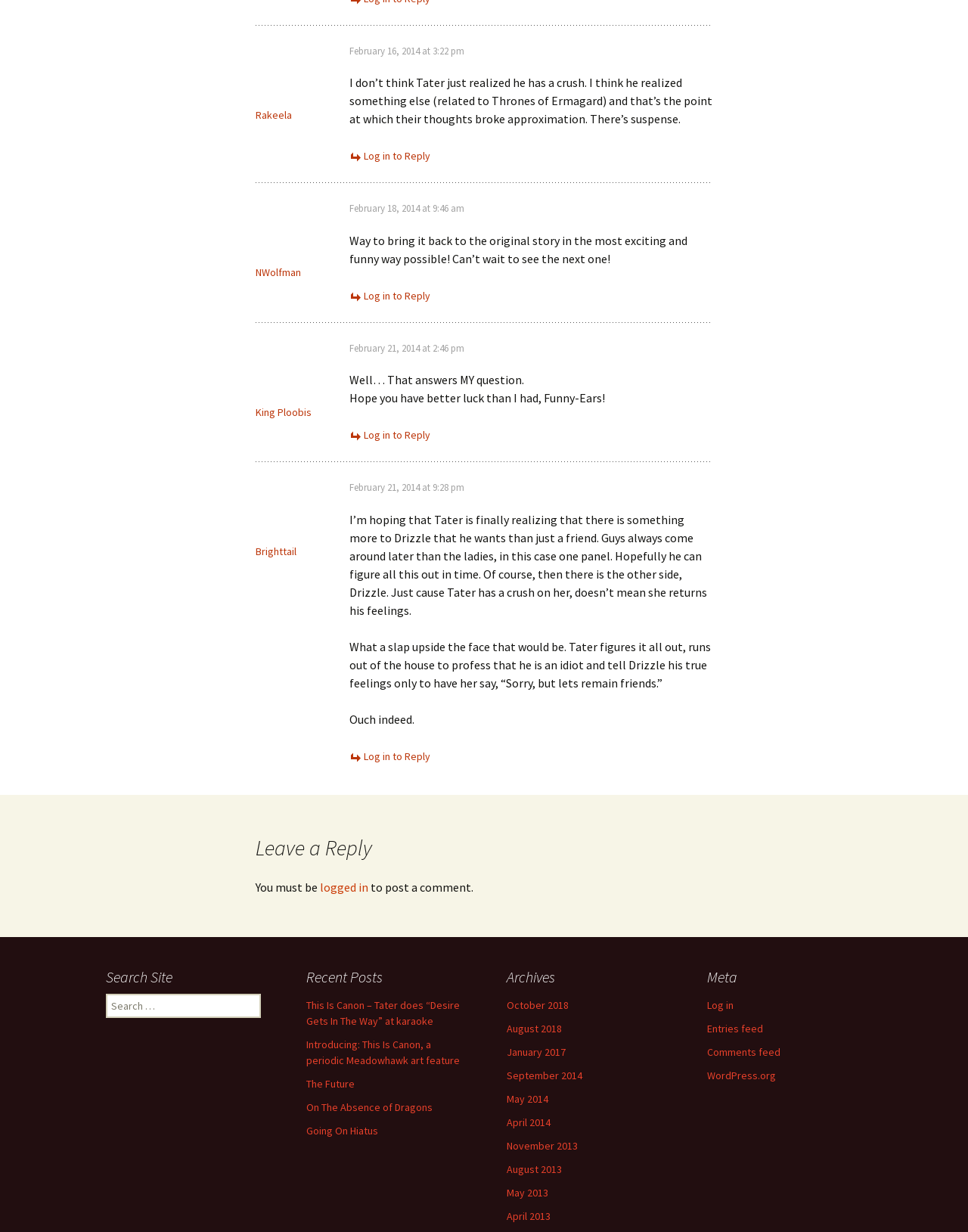Identify the bounding box coordinates for the region to click in order to carry out this instruction: "Search for something". Provide the coordinates using four float numbers between 0 and 1, formatted as [left, top, right, bottom].

None